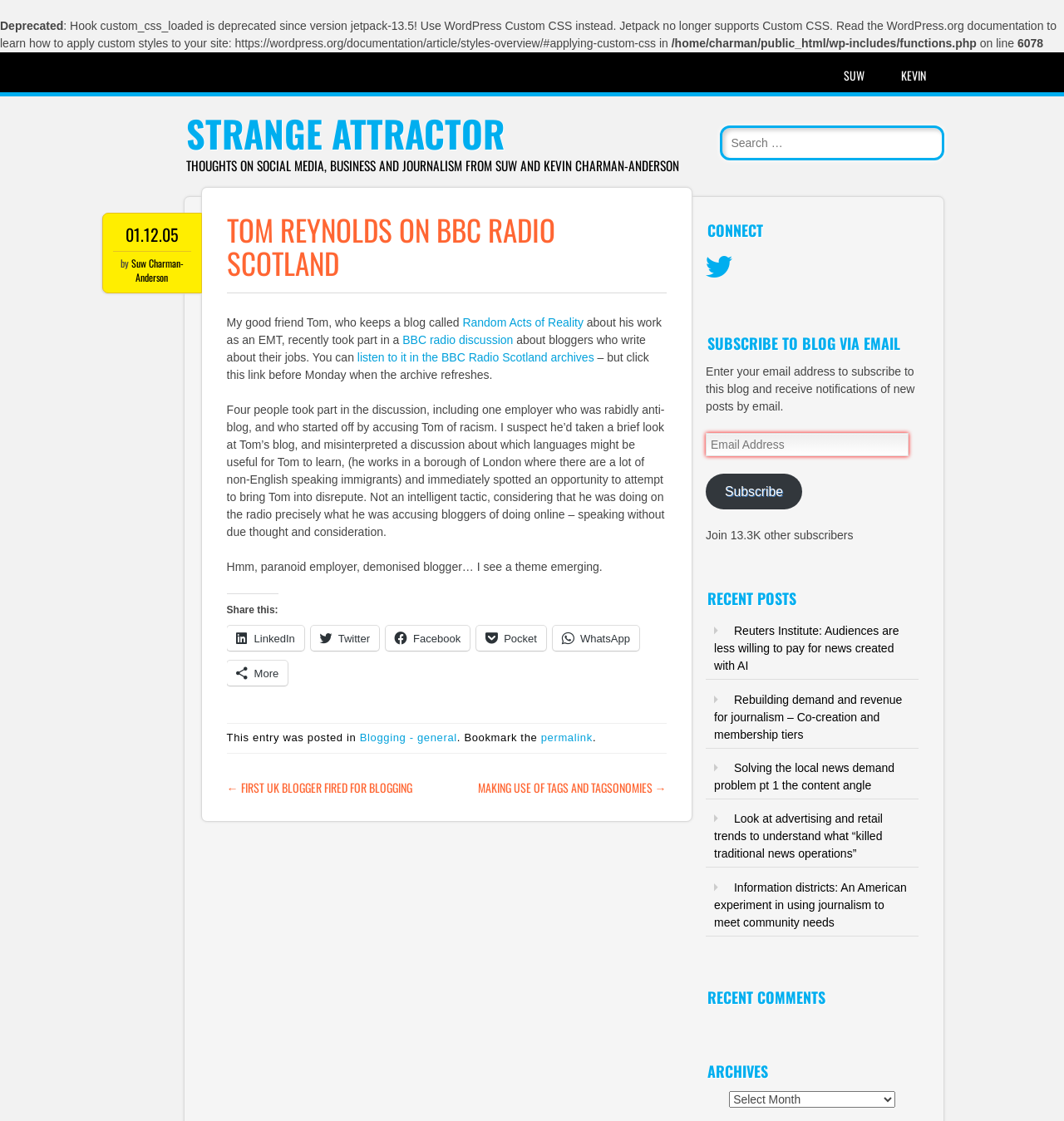Detail the webpage's structure and highlights in your description.

This webpage is a blog post titled "Tom Reynolds on BBC Radio Scotland" by Suw Charman-Anderson. At the top of the page, there is a navigation menu with links to "SKIP TO CONTENT", "SUW", and "KEVIN". Below the navigation menu, there is a header section with the blog title "Strange Attractor" and a tagline "THOUGHTS ON SOCIAL MEDIA, BUSINESS AND JOURNALISM FROM SUW AND KEVIN CHARMAN-ANDERSON". 

On the left side of the page, there is a main content area where the blog post is displayed. The post is about Tom Reynolds, a blogger who participated in a BBC radio discussion about bloggers who write about their jobs. The post includes a brief summary of the discussion and a link to listen to the archived recording. 

Below the blog post, there are several sections, including "Share this:", which provides links to share the post on various social media platforms, and "POST NAVIGATION", which allows users to navigate to previous and next posts. 

On the right side of the page, there are several widgets, including "CONNECT", which provides a link to the author's Twitter account, "SUBSCRIBE TO BLOG VIA EMAIL", which allows users to subscribe to the blog via email, and "RECENT POSTS", which lists several recent blog posts. There is also a "RECENT COMMENTS" section and an "ARCHIVES" section, which provides a dropdown menu to access archived posts.